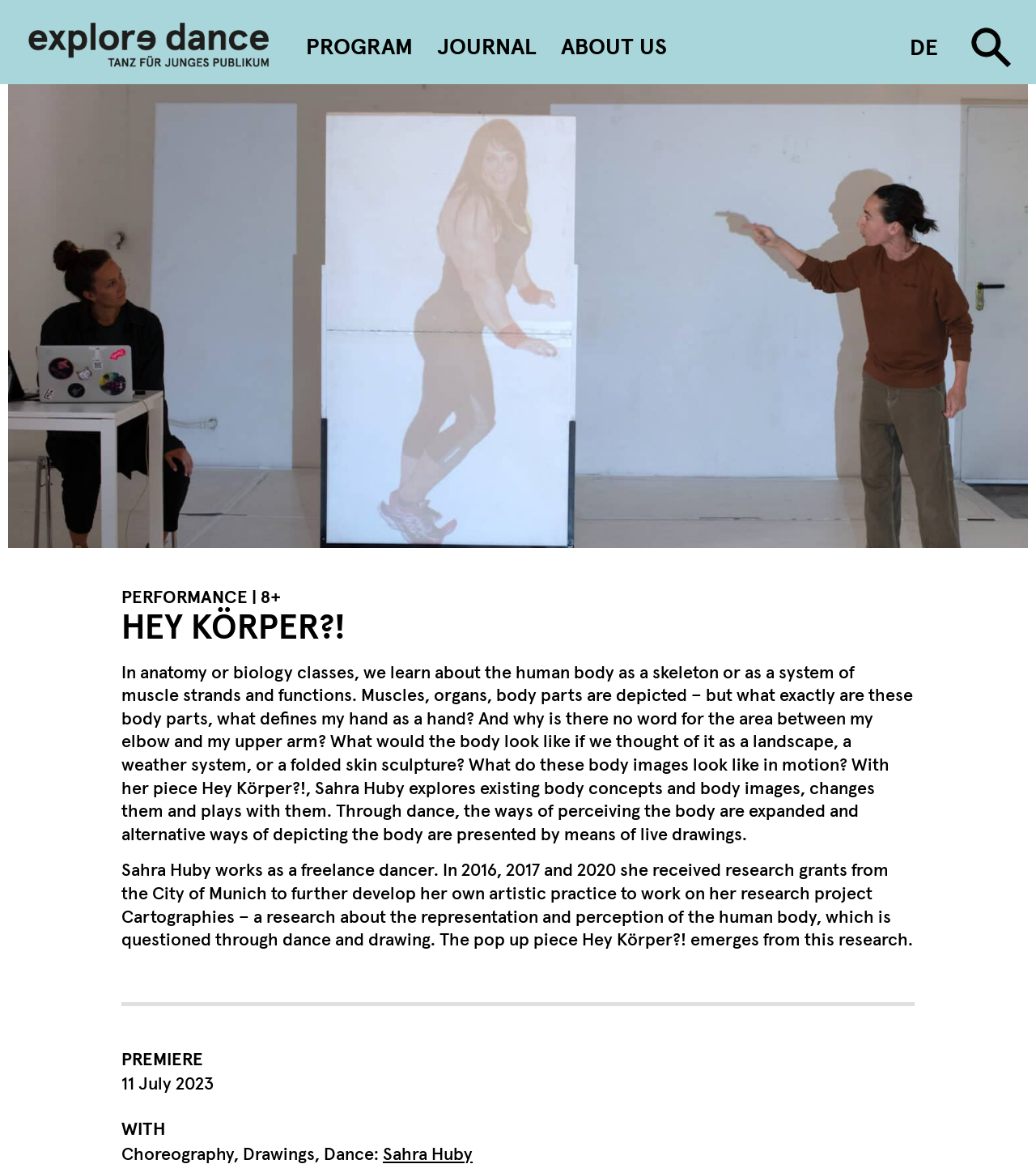What is the language of the webpage?
Look at the screenshot and provide an in-depth answer.

I found the answer by looking at the link element with the text 'DE', which is a common abbreviation for the German language, indicating that the webpage is in German.